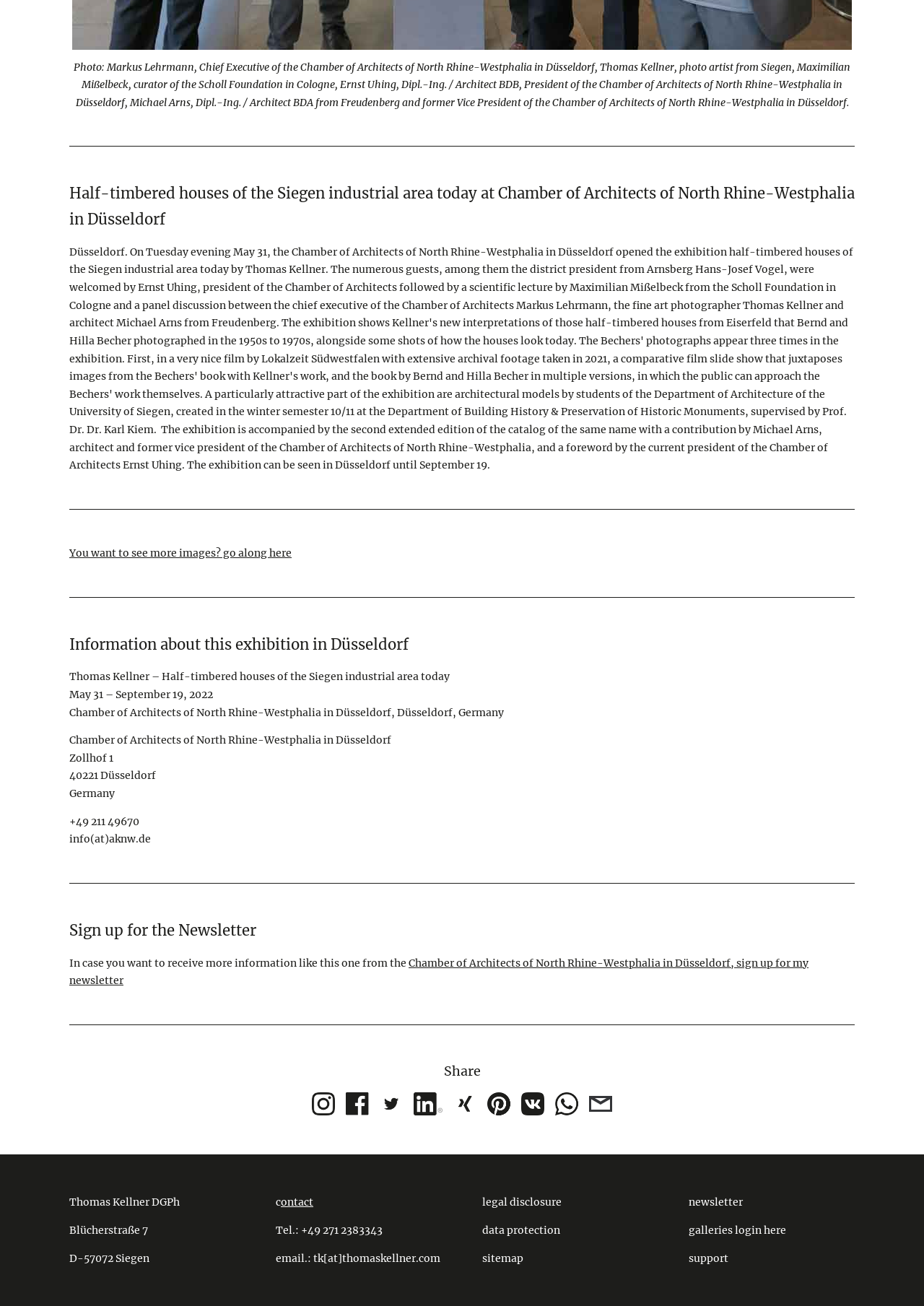Please identify the bounding box coordinates of the element that needs to be clicked to perform the following instruction: "View more images".

[0.075, 0.418, 0.316, 0.428]